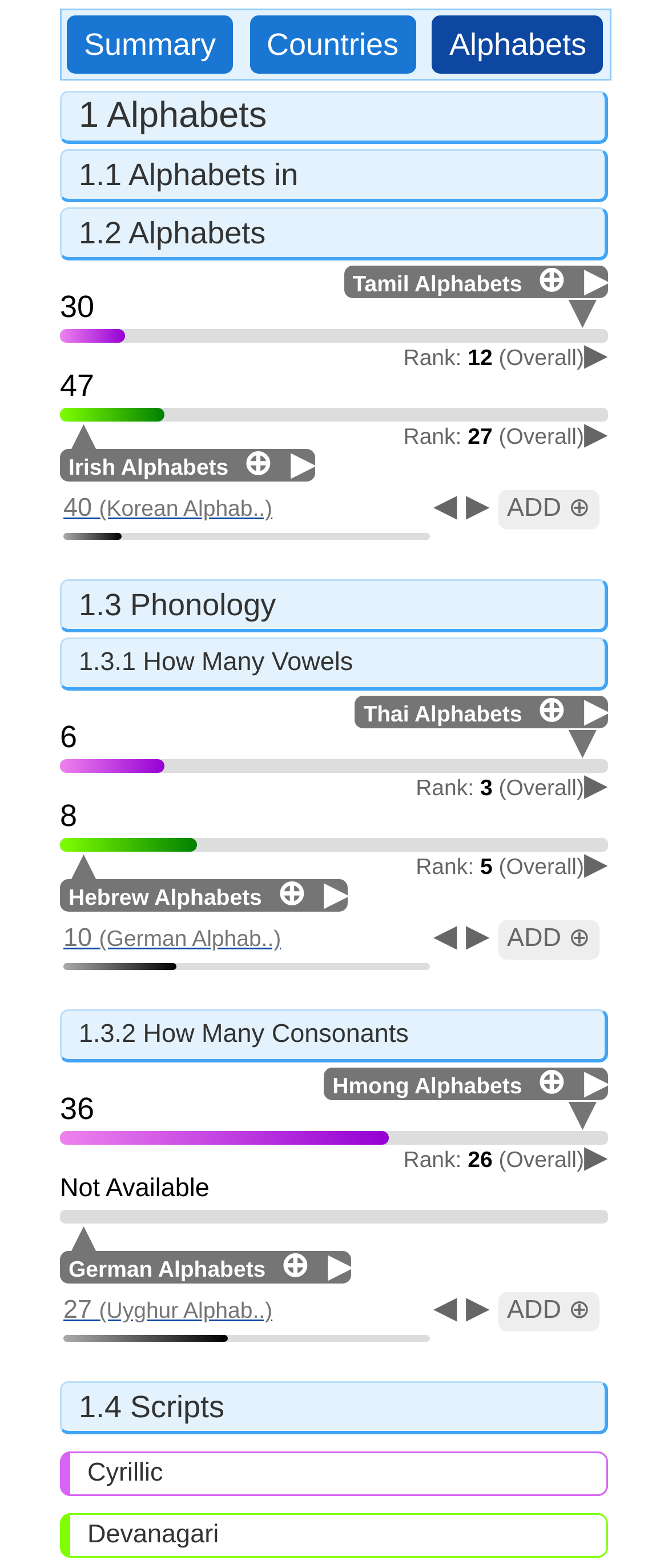Find the UI element described as: "Rank: 27 (Overall)▶" and predict its bounding box coordinates. Ensure the coordinates are four float numbers between 0 and 1, [left, top, right, bottom].

[0.604, 0.27, 0.91, 0.285]